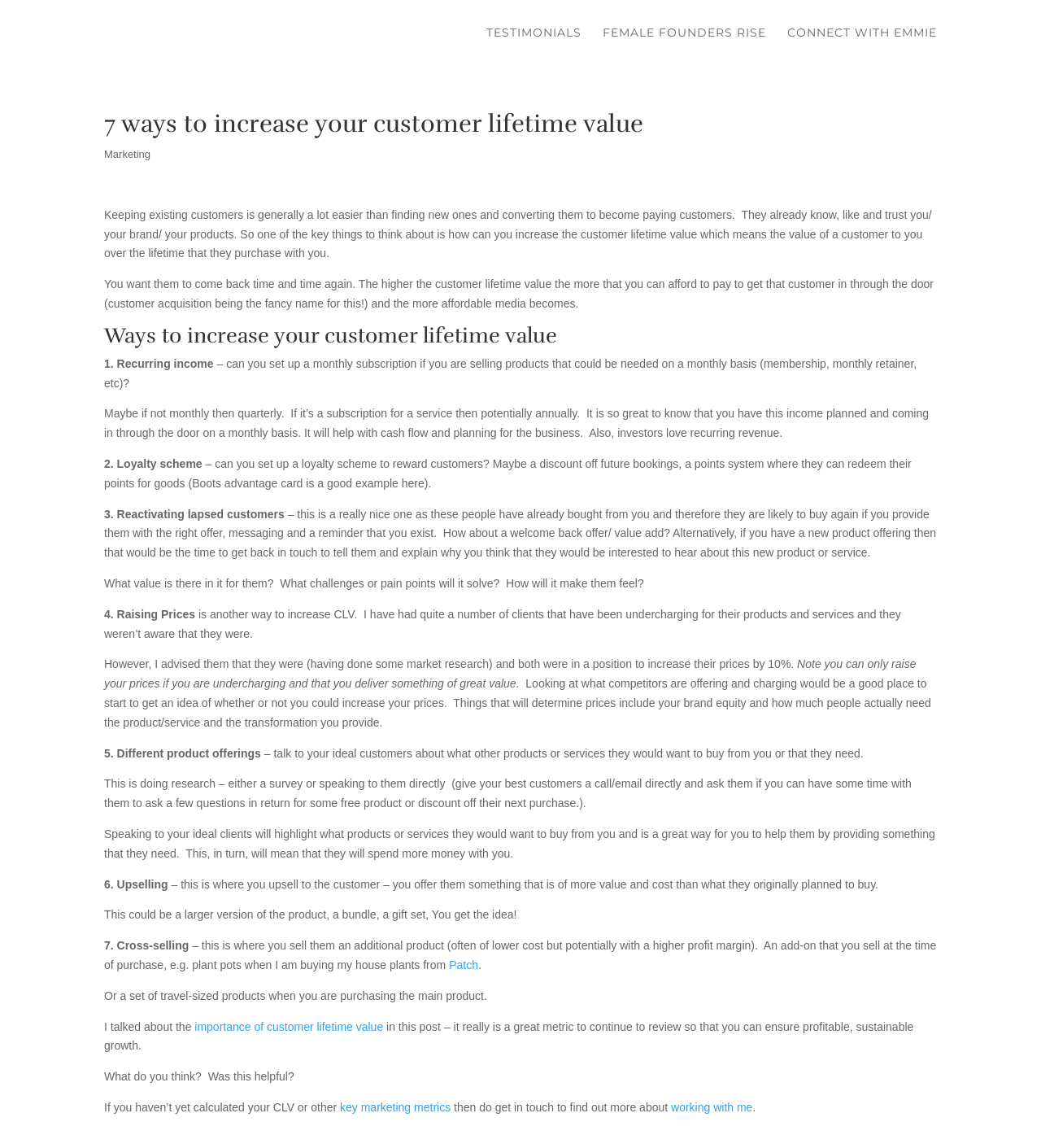Analyze the image and provide a detailed answer to the question: What is an example of upselling?

Upselling is a strategy mentioned on the webpage, where a business offers a customer a more valuable or expensive product than the one they originally intended to purchase. An example of this is offering a larger version of a product, as mentioned in the webpage.